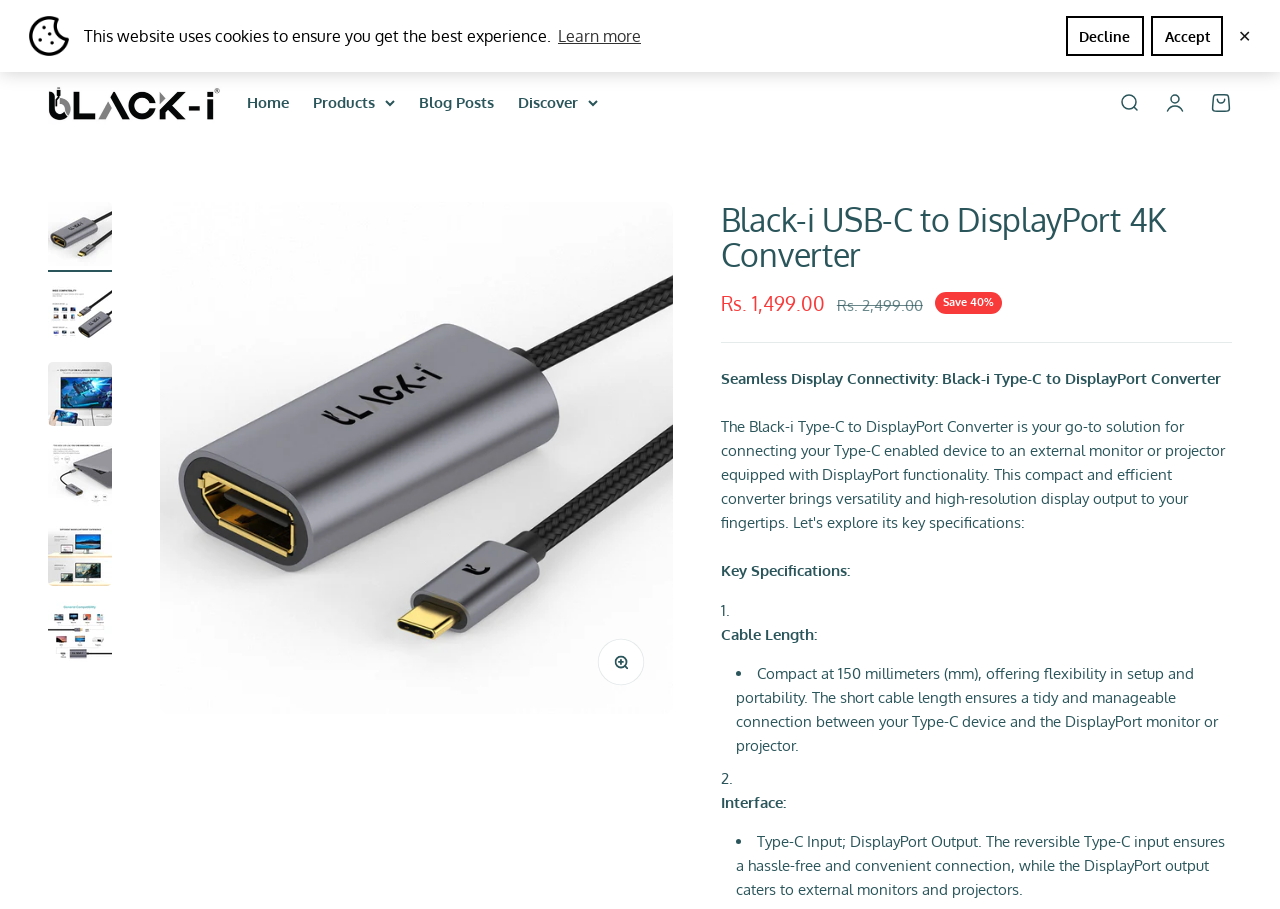Could you specify the bounding box coordinates for the clickable section to complete the following instruction: "Click the Home link"?

[0.193, 0.102, 0.226, 0.123]